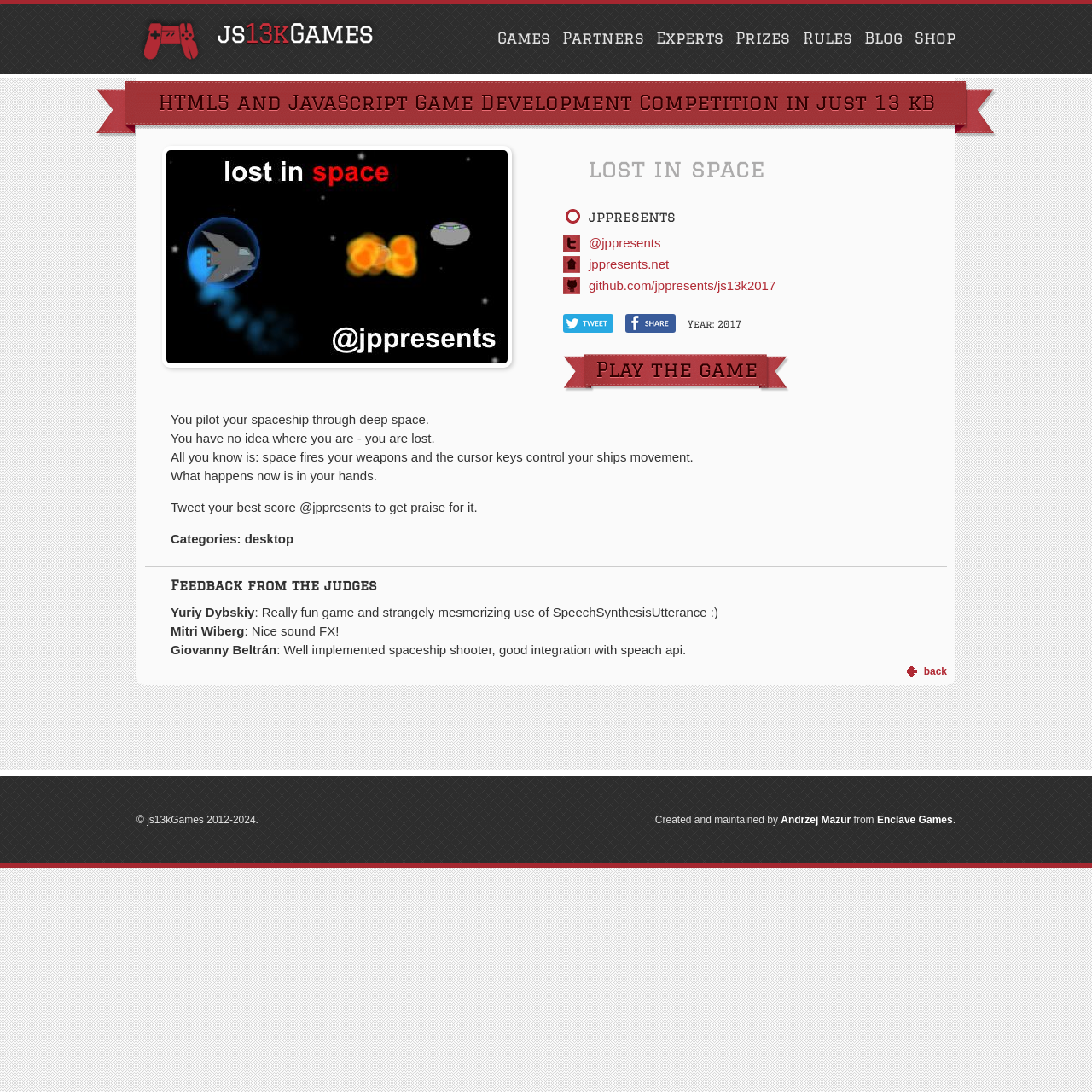Please determine the bounding box coordinates of the area that needs to be clicked to complete this task: 'Click on the 'Contact Us' link'. The coordinates must be four float numbers between 0 and 1, formatted as [left, top, right, bottom].

None